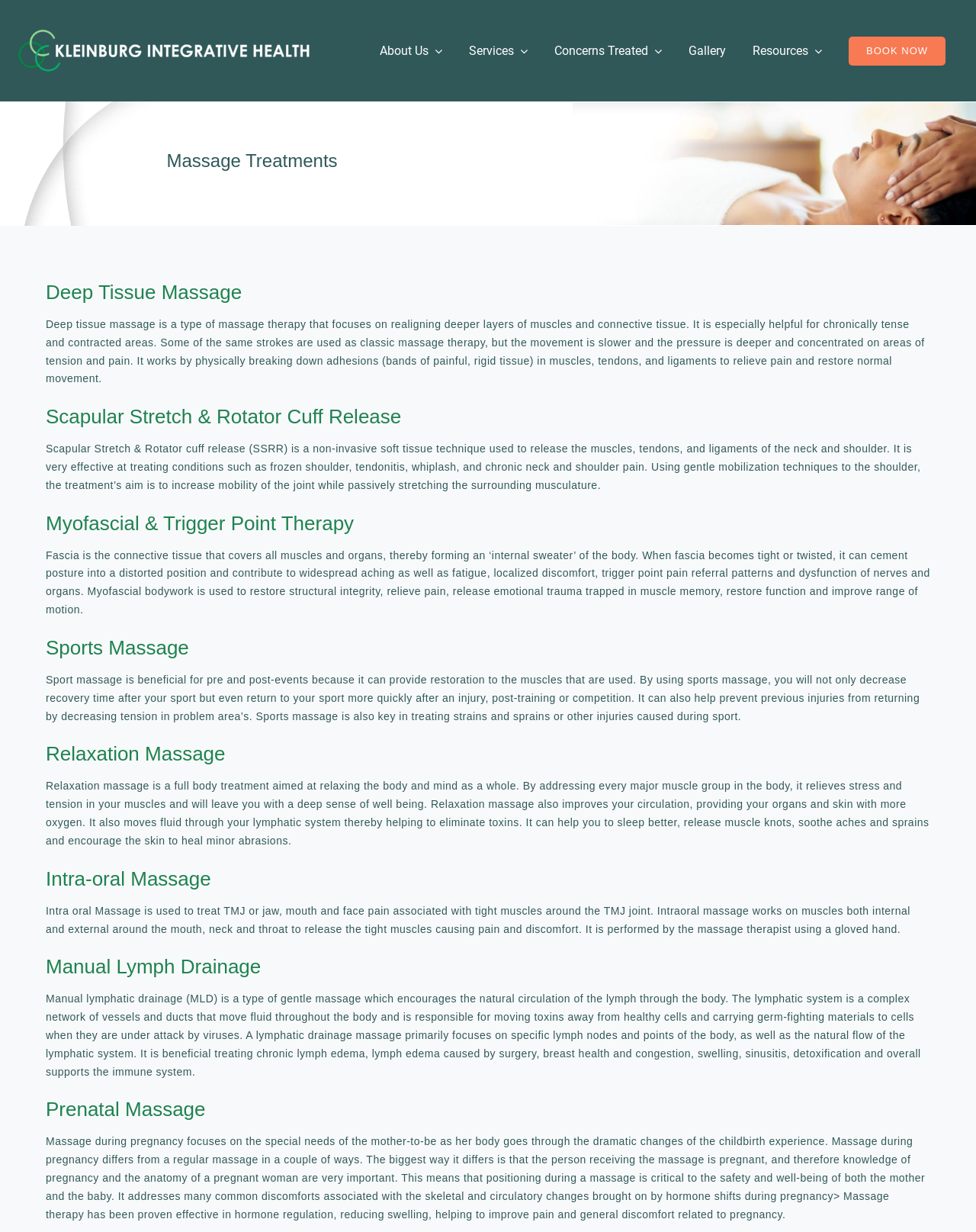Kindly determine the bounding box coordinates of the area that needs to be clicked to fulfill this instruction: "Check out the recent post about Red Hot Chili Peppers".

None